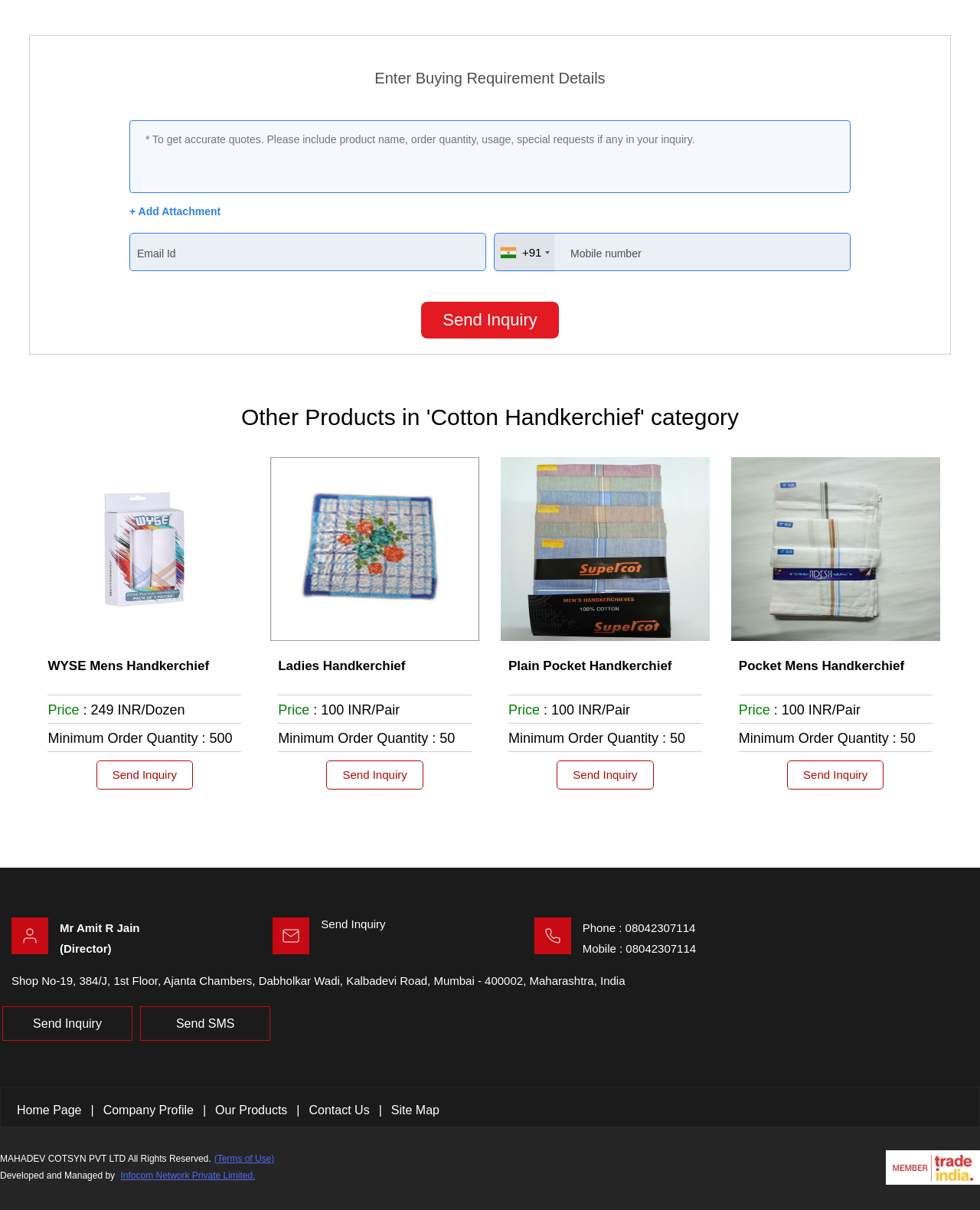Kindly determine the bounding box coordinates for the area that needs to be clicked to execute this instruction: "Enter buying requirement details".

[0.132, 0.099, 0.868, 0.159]